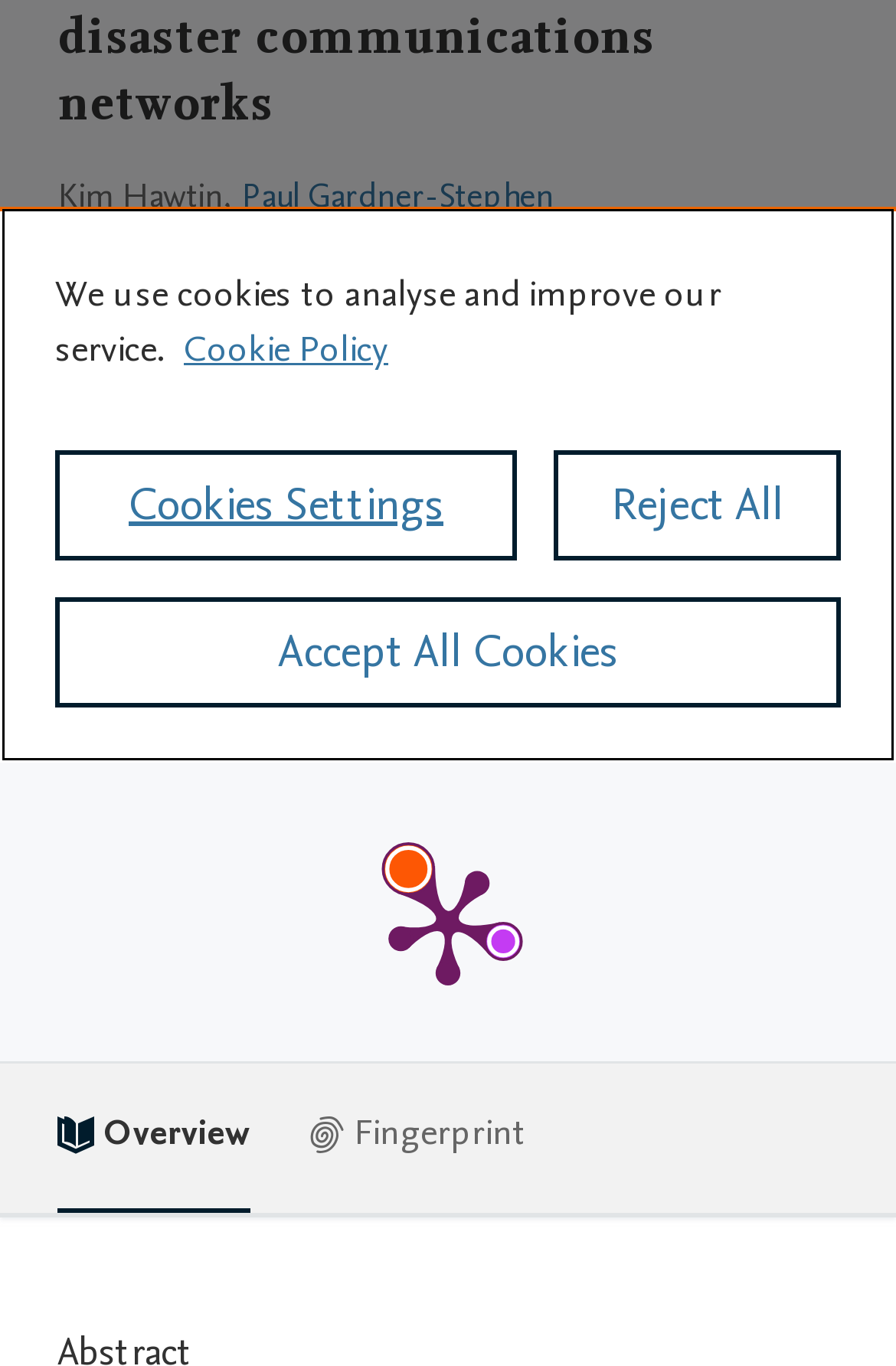Extract the bounding box coordinates of the UI element described: "Paul Gardner-Stephen". Provide the coordinates in the format [left, top, right, bottom] with values ranging from 0 to 1.

[0.269, 0.125, 0.618, 0.159]